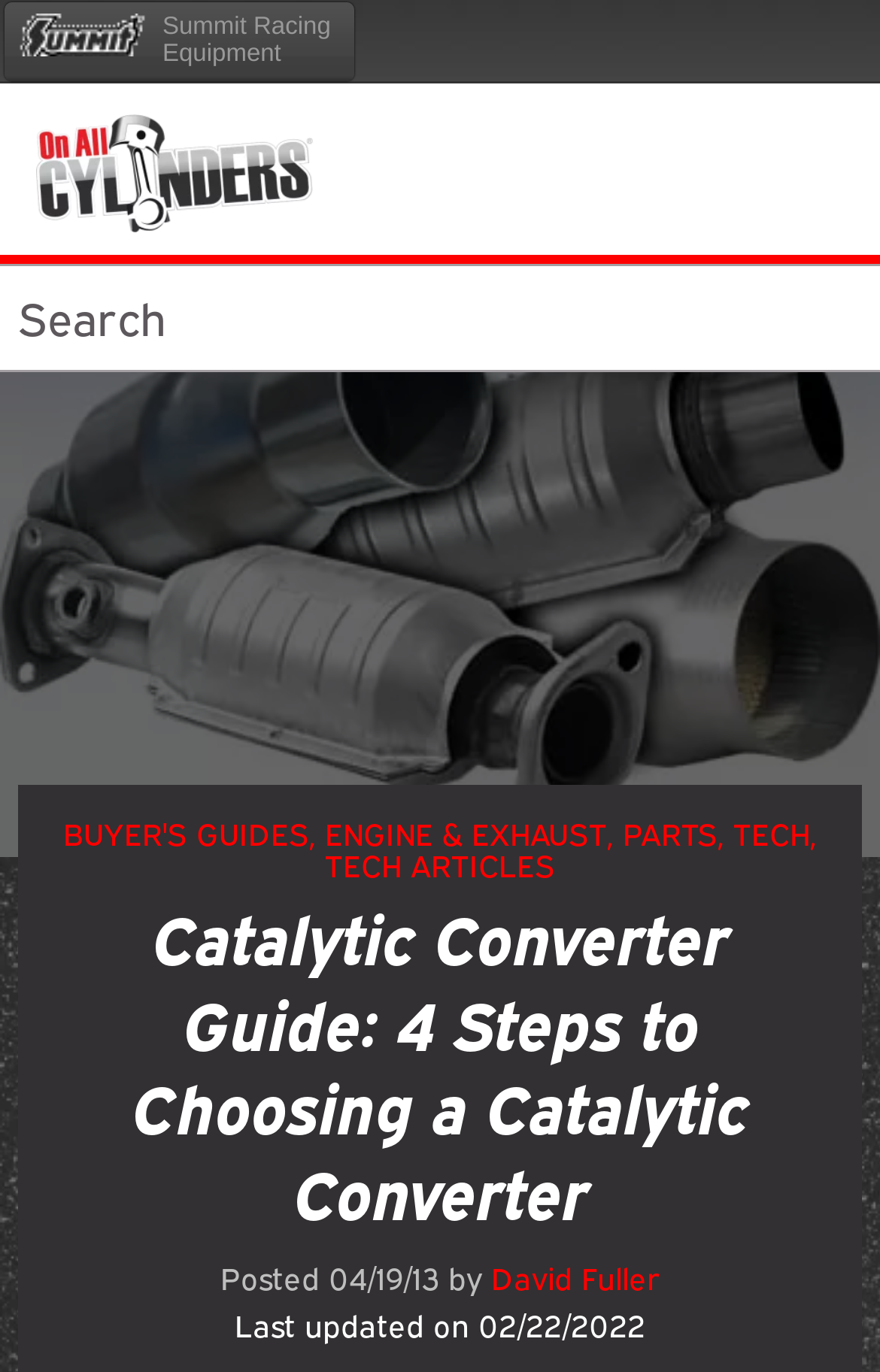Please give a one-word or short phrase response to the following question: 
What is the topic of the article?

Catalytic Converter Guide